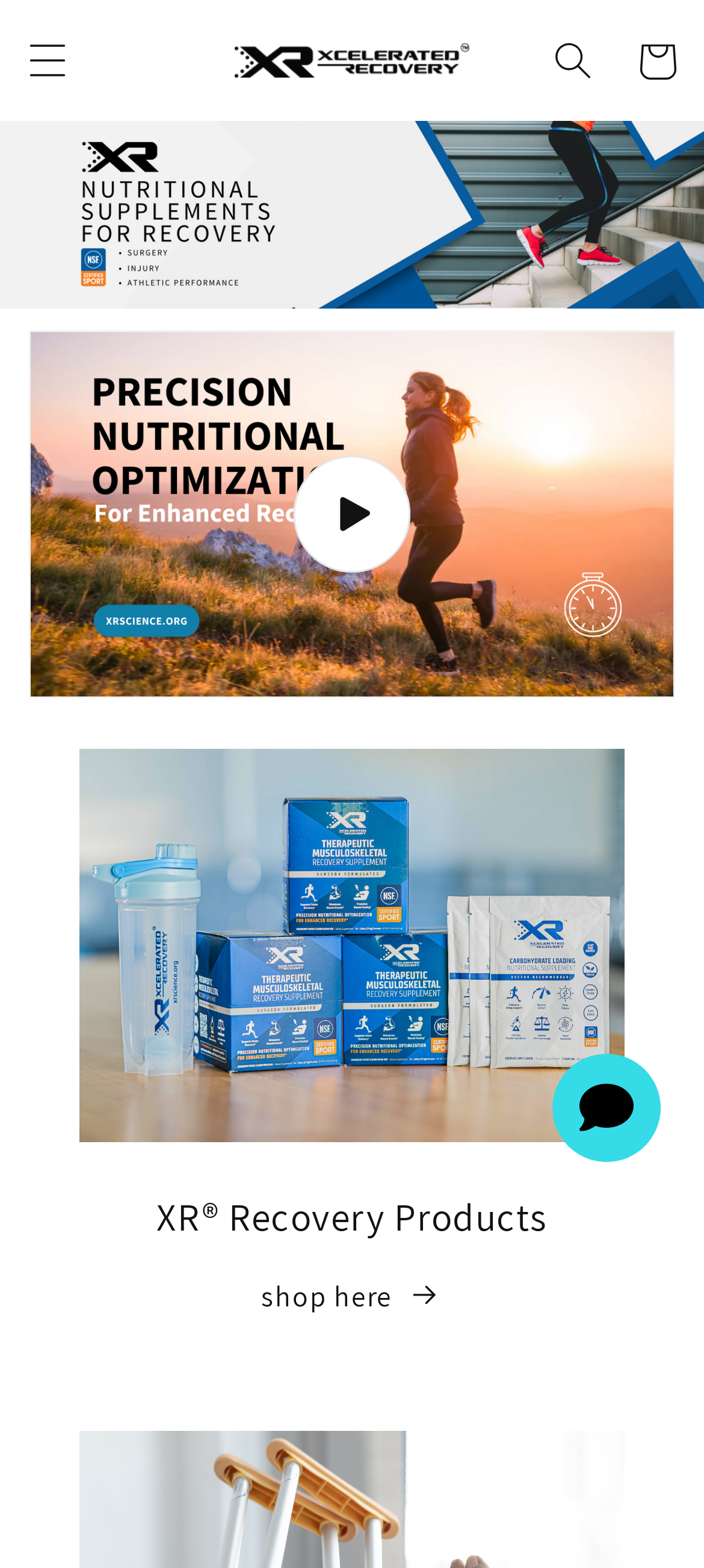Where is the search button located?
Based on the image, answer the question with as much detail as possible.

The search button's bounding box coordinates (x1=0.755, x2=0.873, y1=0.012, y2=0.065) indicate that it is positioned on the right side of the page, near the top.